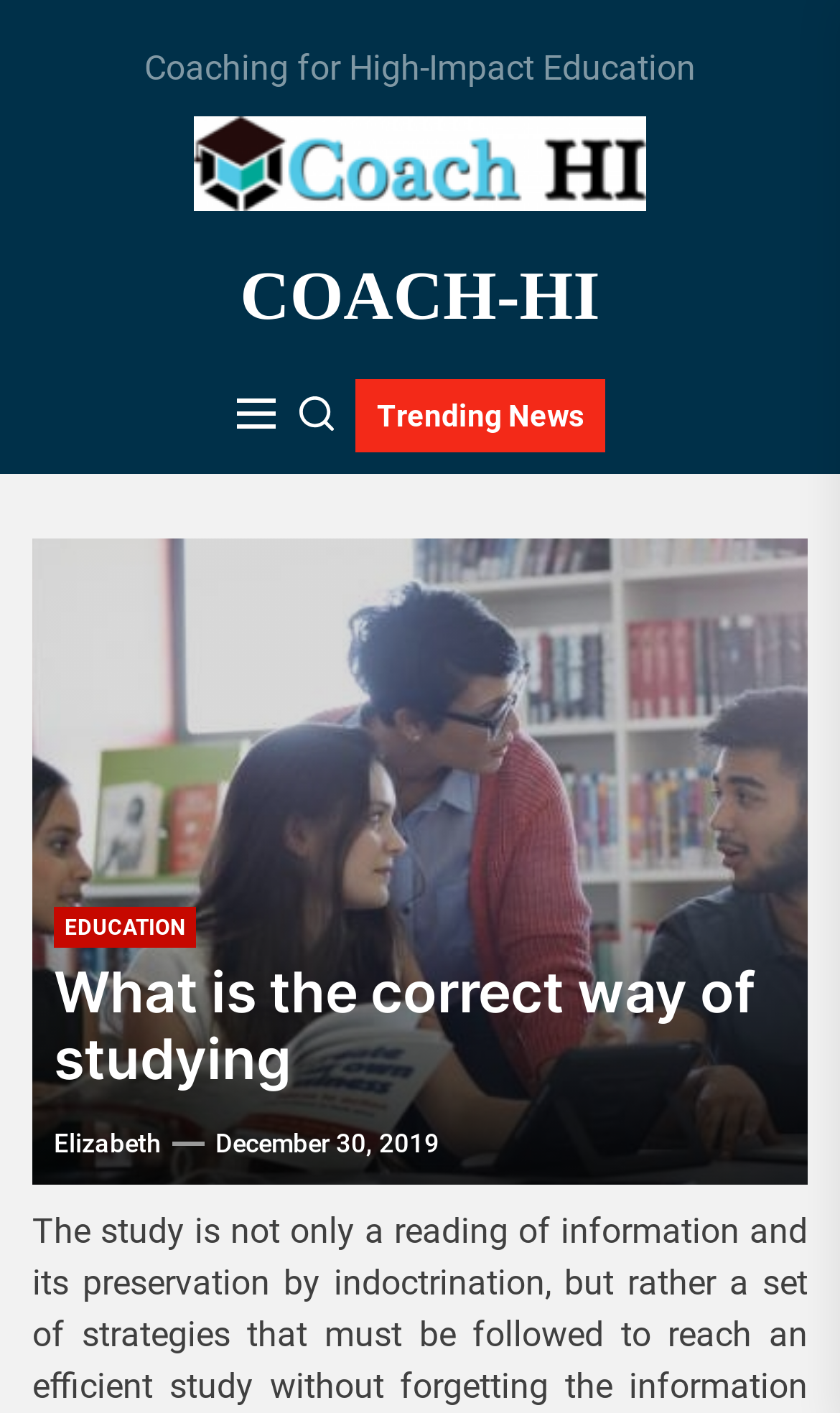Respond with a single word or phrase for the following question: 
What is the category of the article?

EDUCATION